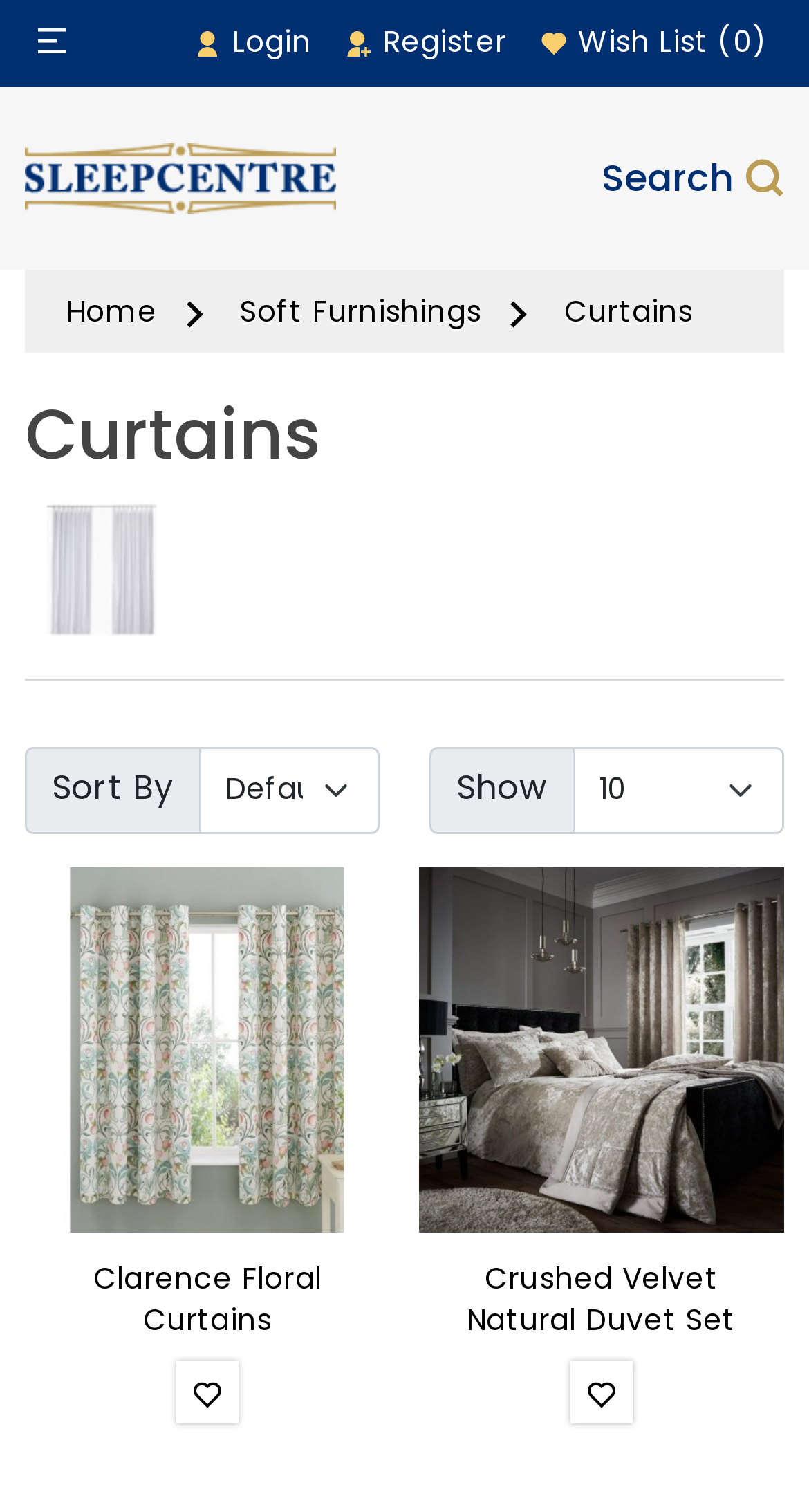How many login options are available?
Examine the image and give a concise answer in one word or a short phrase.

2